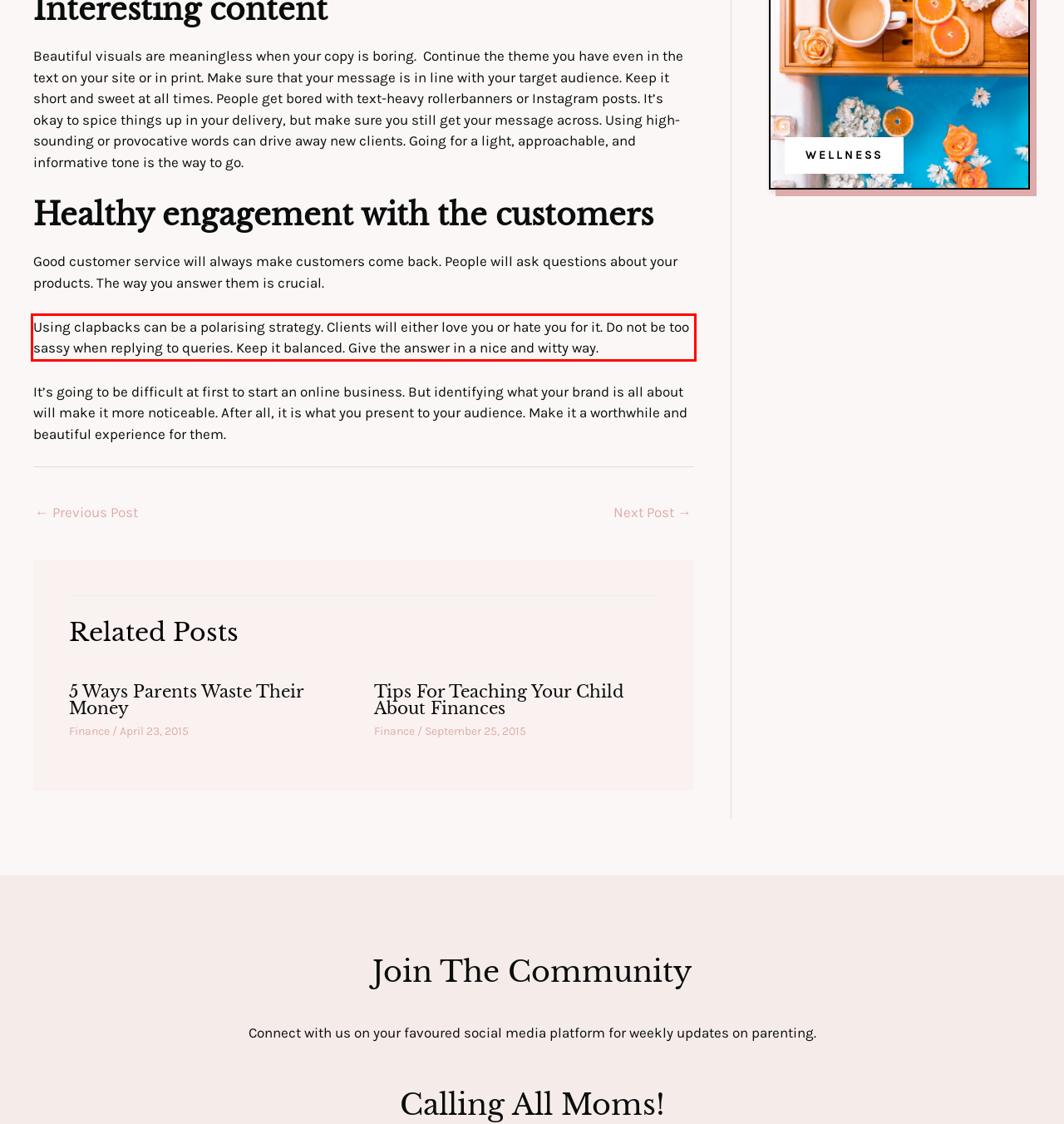Given a screenshot of a webpage, locate the red bounding box and extract the text it encloses.

Using clapbacks can be a polarising strategy. Clients will either love you or hate you for it. Do not be too sassy when replying to queries. Keep it balanced. Give the answer in a nice and witty way.